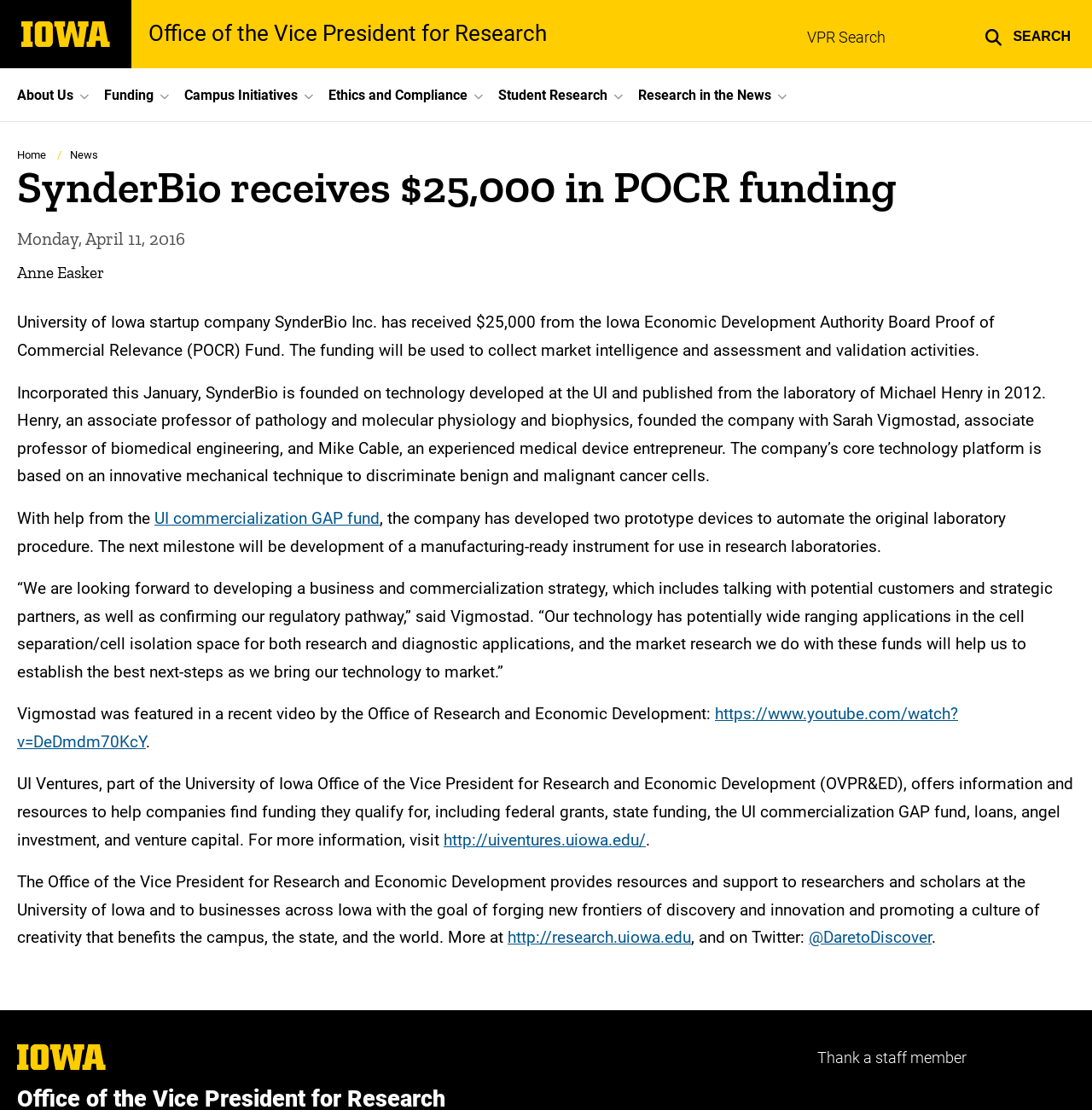What is the name of the fund that helped SynderBio Inc. develop two prototype devices?
Please use the visual content to give a single word or phrase answer.

UI commercialization GAP fund